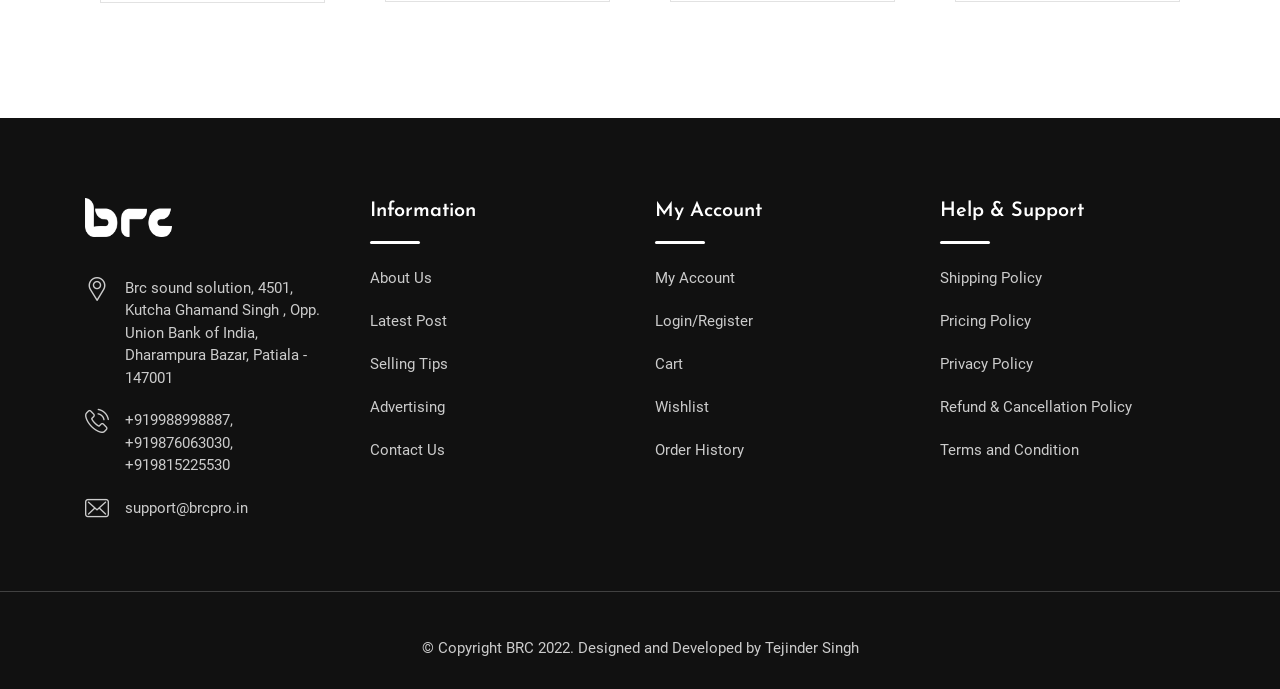Find the bounding box coordinates for the area you need to click to carry out the instruction: "Read Shipping Policy". The coordinates should be four float numbers between 0 and 1, indicated as [left, top, right, bottom].

[0.734, 0.39, 0.814, 0.416]